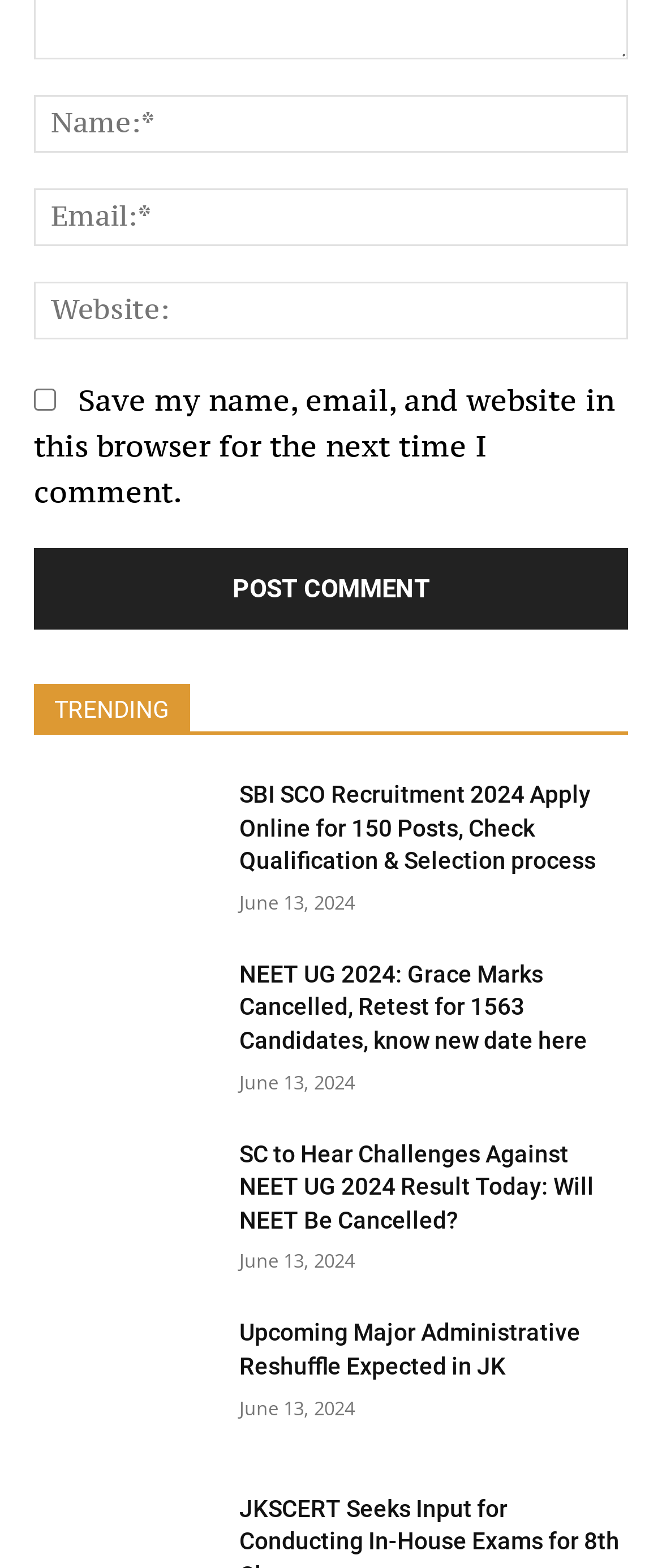What is the purpose of the comment section?
Carefully analyze the image and provide a detailed answer to the question.

The comment section is located at the top of the webpage, with input fields for name, email, and website. There is also a checkbox to save the user's information for future comments and a 'Post Comment' button. This suggests that the purpose of the comment section is to allow users to leave a comment on the webpage.